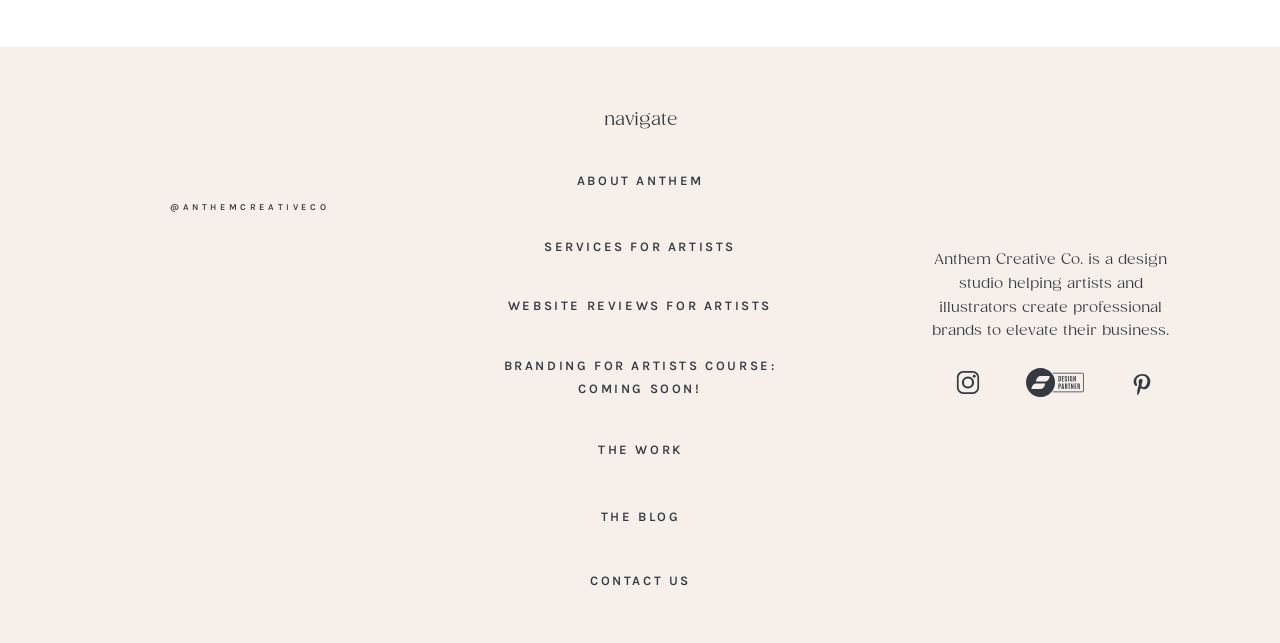Please give the bounding box coordinates of the area that should be clicked to fulfill the following instruction: "Contact US". The coordinates should be in the format of four float numbers from 0 to 1, i.e., [left, top, right, bottom].

[0.421, 0.885, 0.58, 0.905]